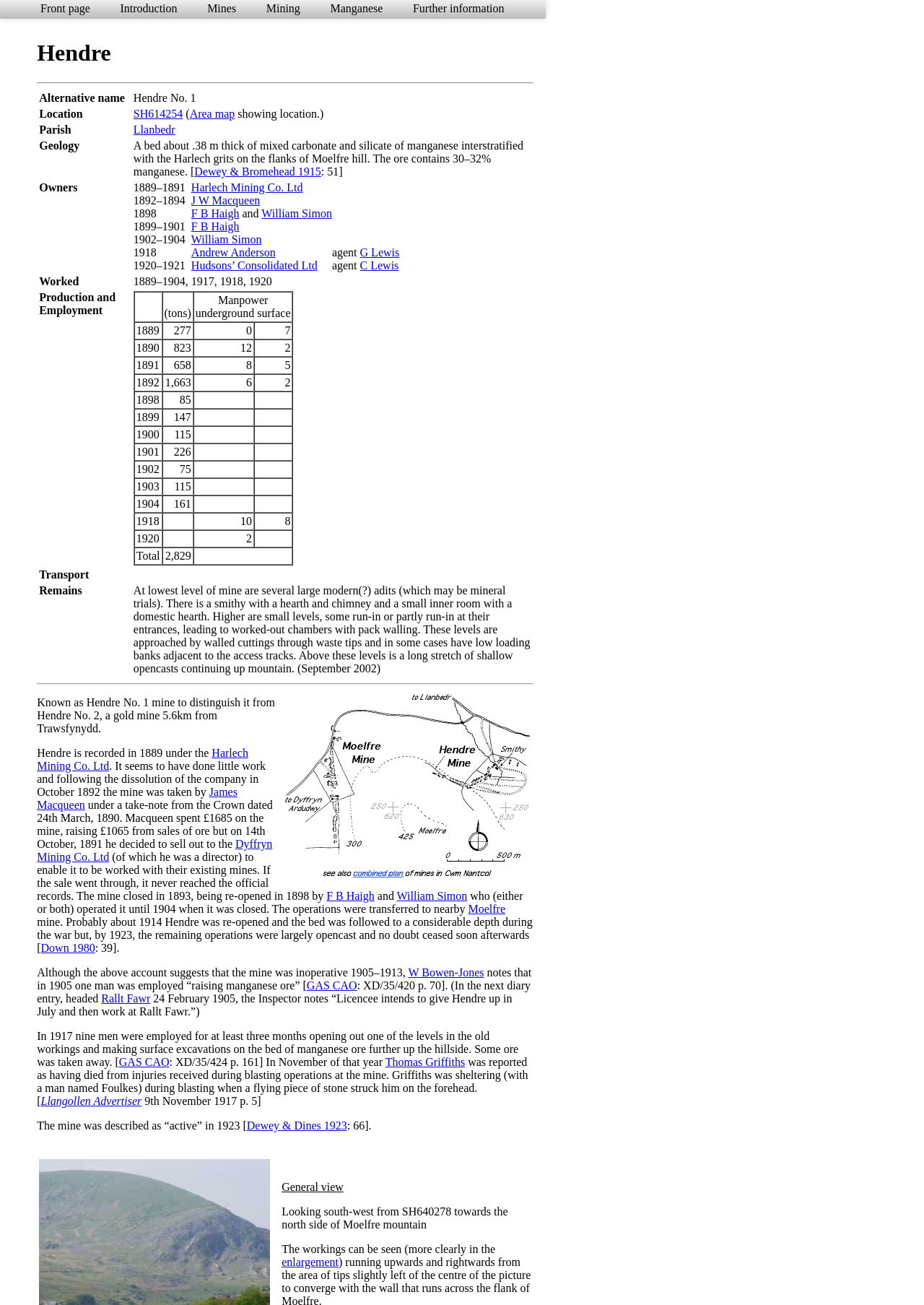Could you determine the bounding box coordinates of the clickable element to complete the instruction: "Read about the geology of the mine"? Provide the coordinates as four float numbers between 0 and 1, i.e., [left, top, right, bottom].

[0.144, 0.106, 0.576, 0.137]